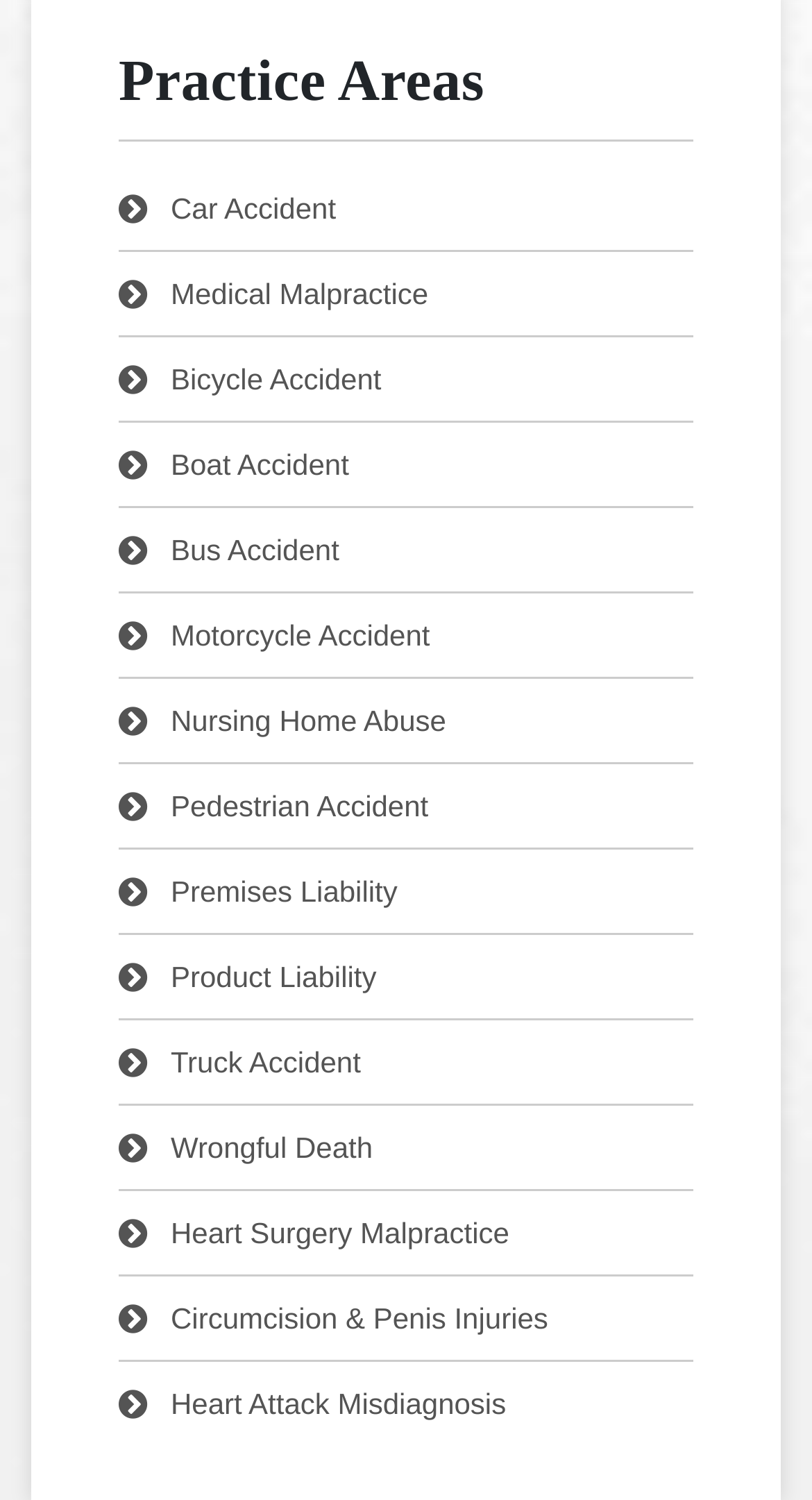Provide a brief response to the question below using a single word or phrase: 
What is the first practice area listed?

Car Accident